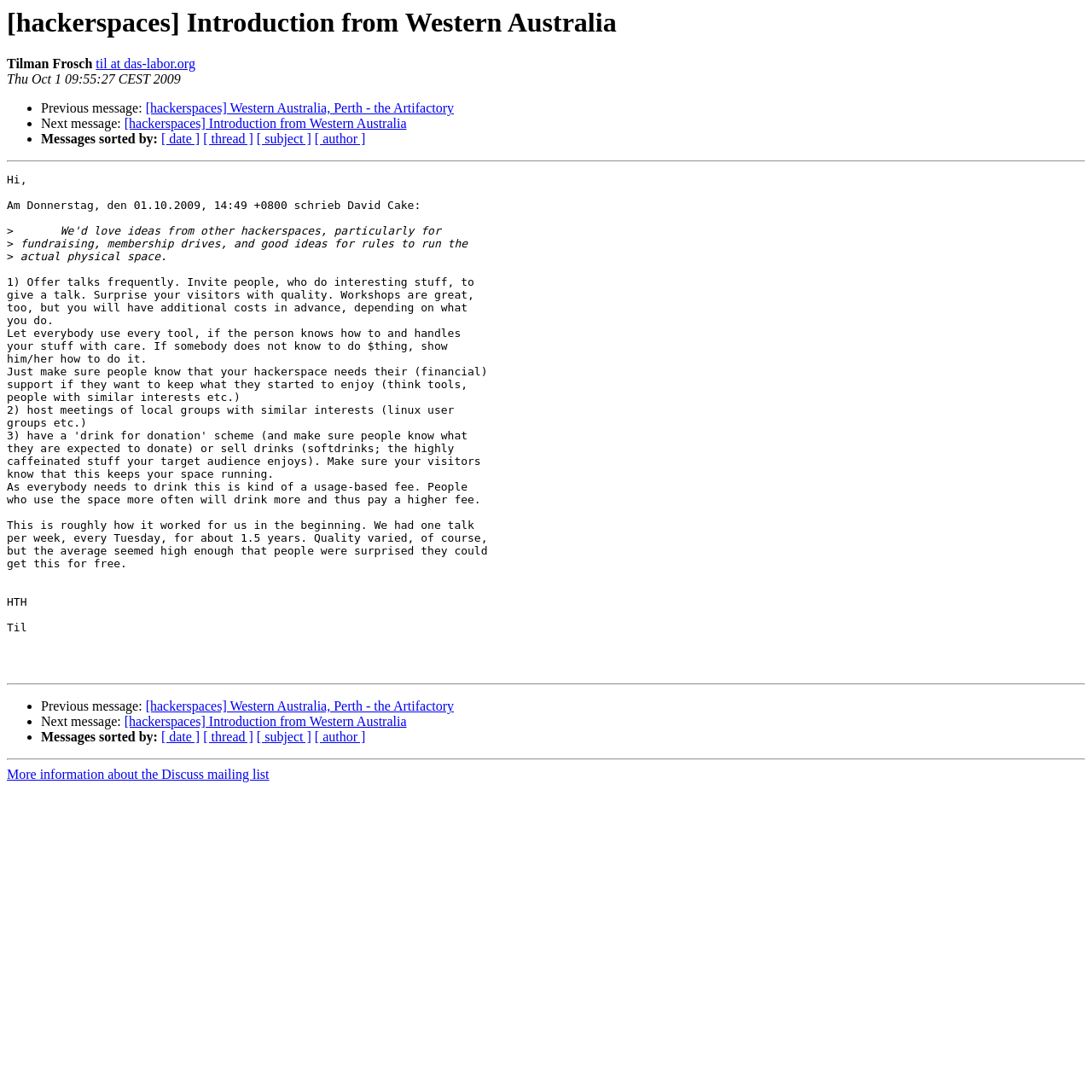What is the purpose of the separators on the page?
Please answer using one word or phrase, based on the screenshot.

To separate sections